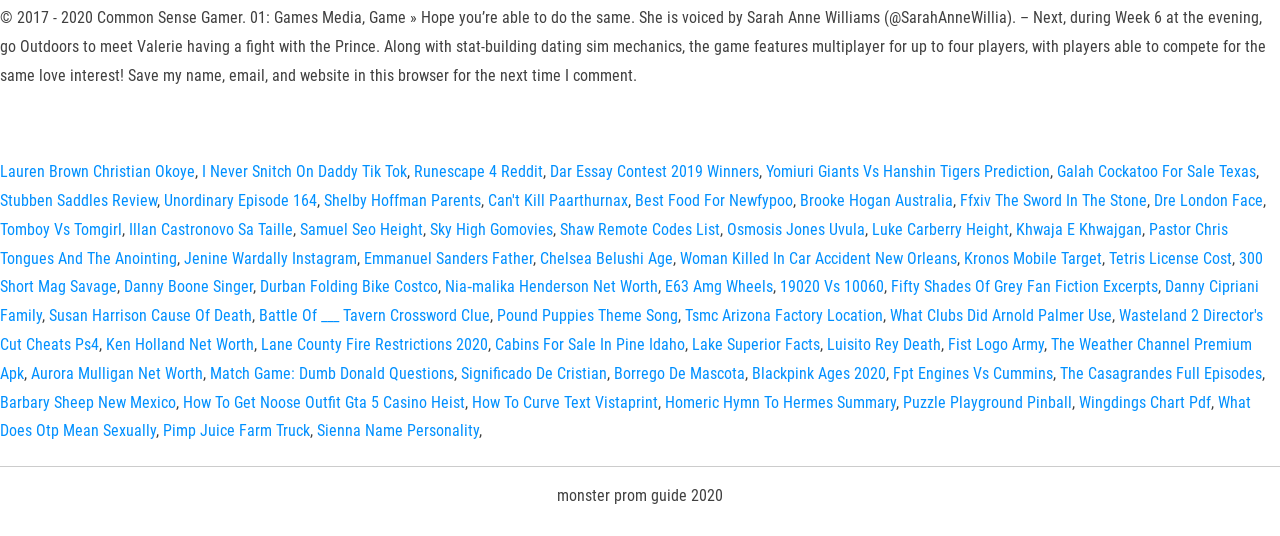Find the bounding box coordinates for the area you need to click to carry out the instruction: "Learn about Yomiuri Giants Vs Hanshin Tigers Prediction". The coordinates should be four float numbers between 0 and 1, indicated as [left, top, right, bottom].

[0.598, 0.303, 0.82, 0.338]